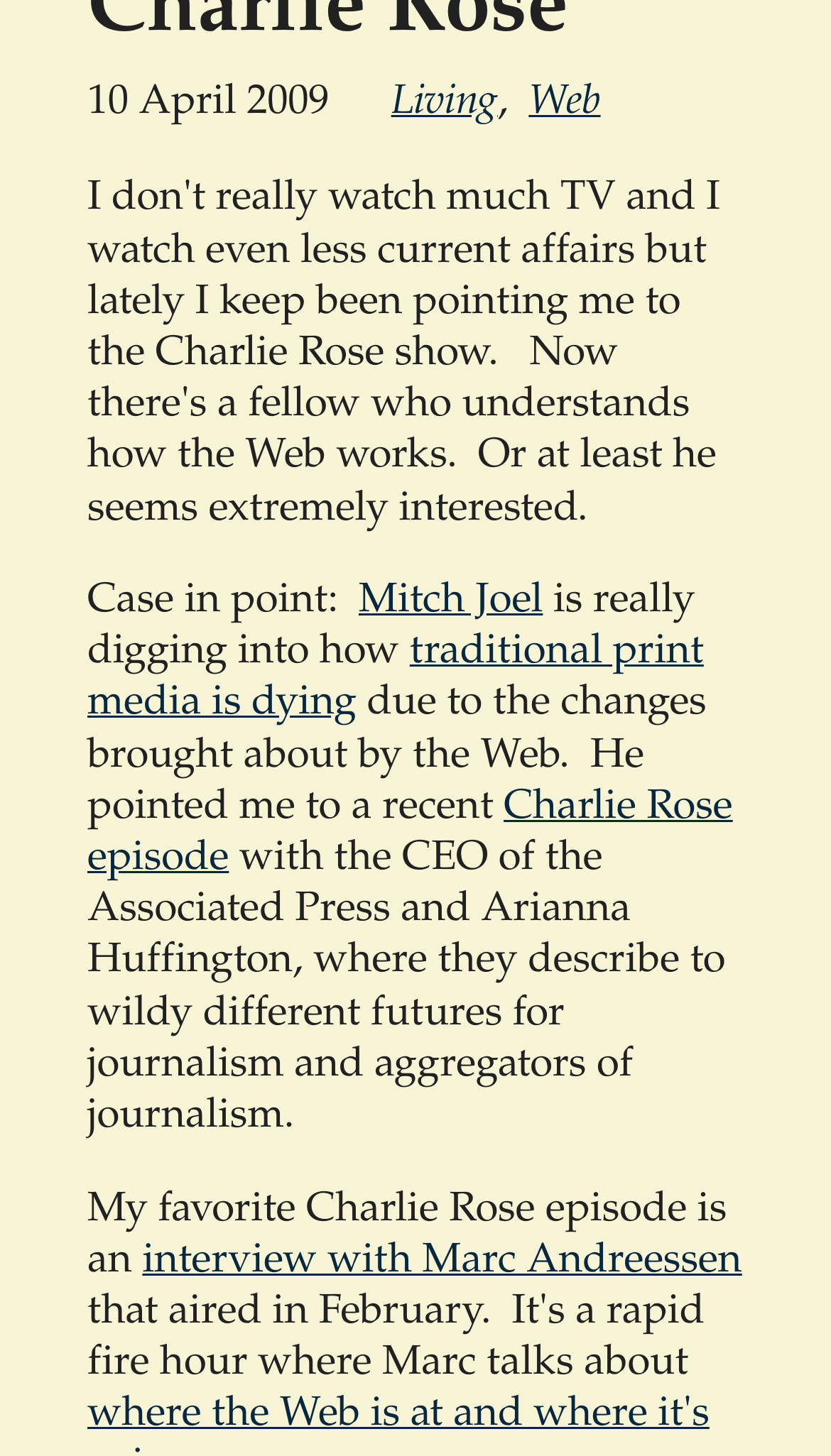Given the following UI element description: "Charlie Rose episode", find the bounding box coordinates in the webpage screenshot.

[0.105, 0.542, 0.882, 0.606]